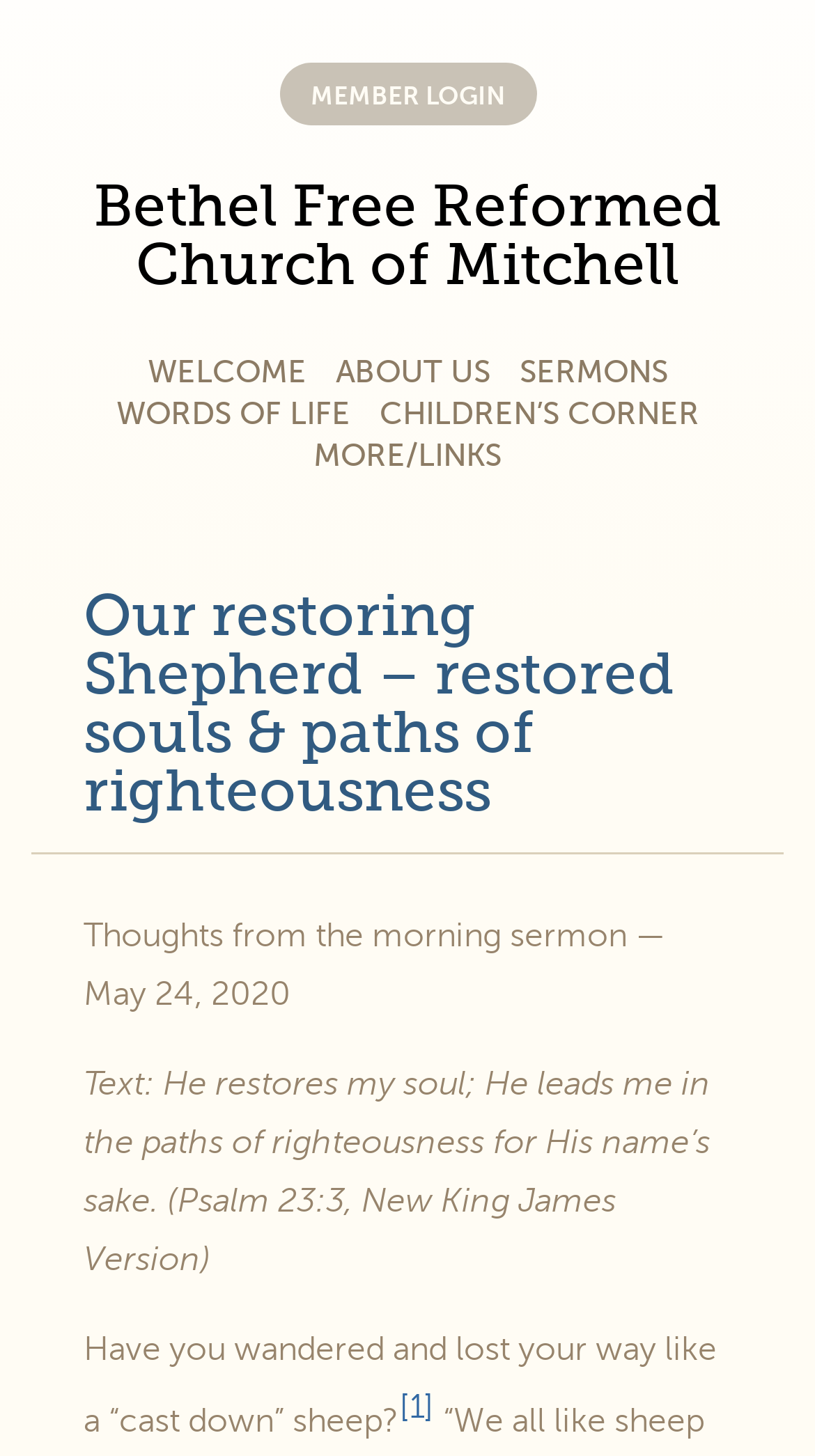Use a single word or phrase to answer the question:
Is there a login feature on the page?

Yes